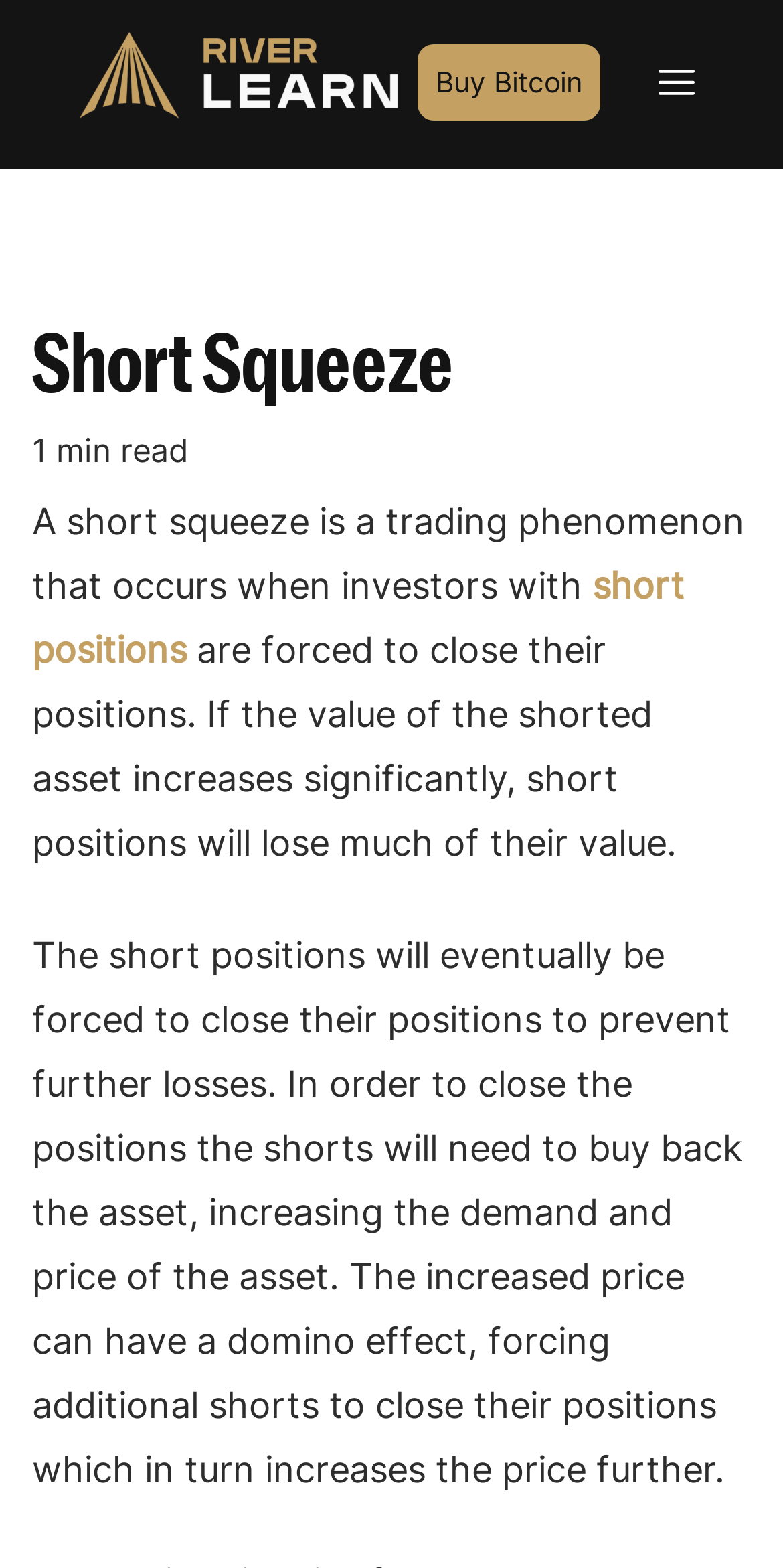Locate the bounding box coordinates of the UI element described by: "parent_node: Buy Bitcoin". Provide the coordinates as four float numbers between 0 and 1, formatted as [left, top, right, bottom].

[0.841, 0.041, 0.887, 0.064]